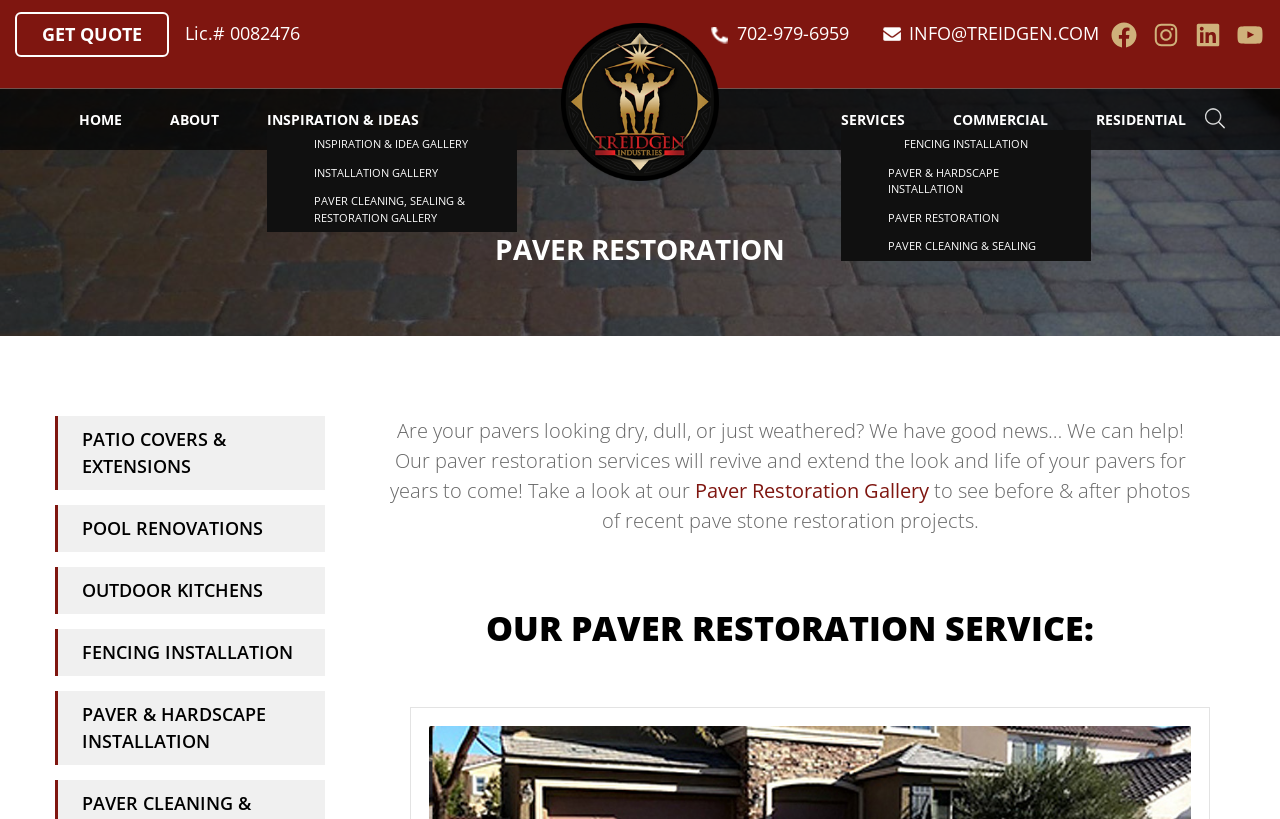Please provide a brief answer to the following inquiry using a single word or phrase:
How many social media links are on the webpage?

4